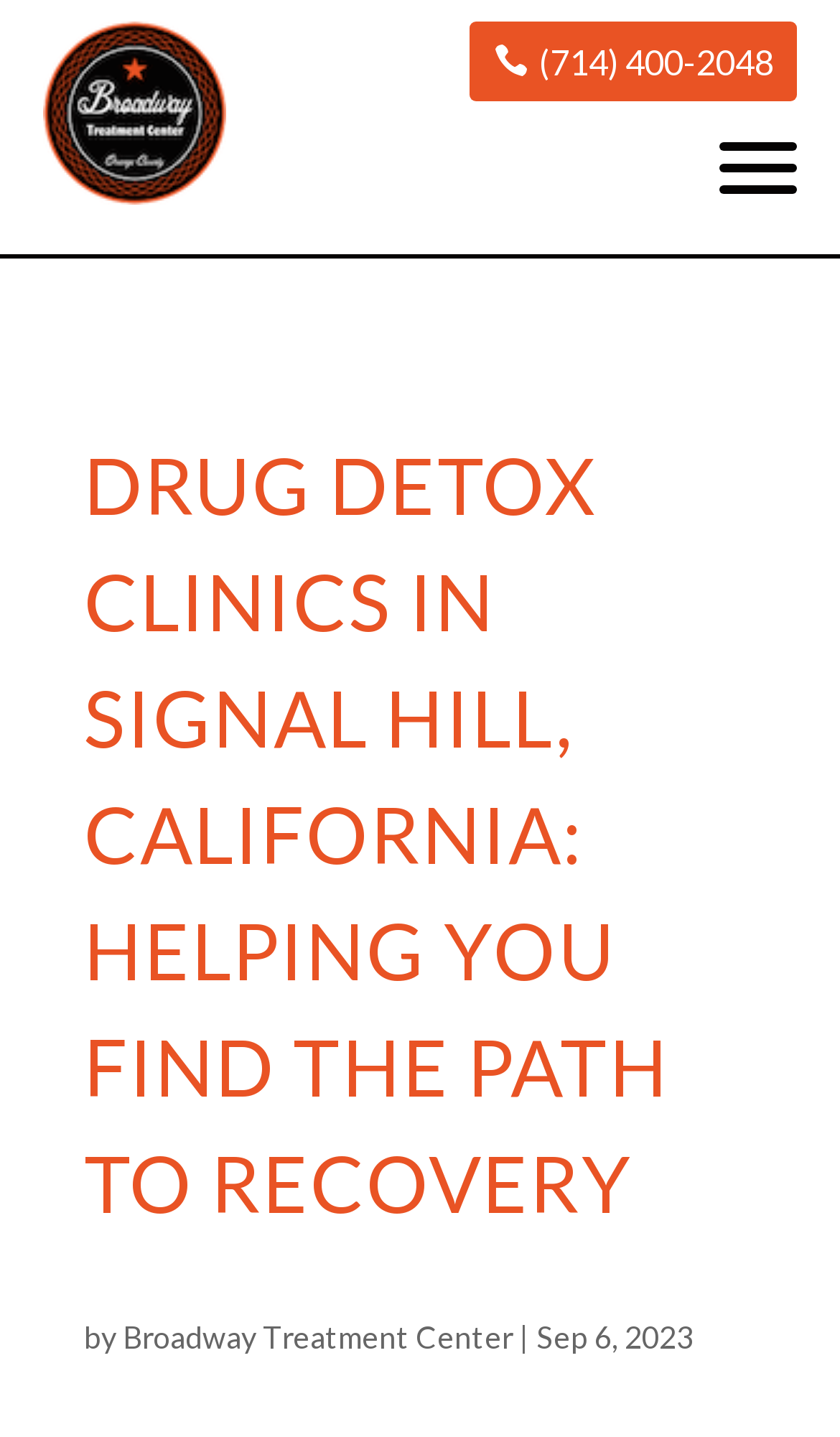Write an exhaustive caption that covers the webpage's main aspects.

The webpage appears to be a directory or informational page about drug detox clinics in Signal Hill, California. At the top, there are three links, with the first one located on the left side, the second one, a phone number, situated near the top-right corner, and the third one placed on the right side. 

Below these links, a prominent heading occupies most of the width, stating "DRUG DETOX CLINICS IN SIGNAL HILL, CALIFORNIA: HELPING YOU FIND THE PATH TO RECOVERY". 

Underneath the heading, there is a section with text that mentions "by" followed by a link to "Broadway Treatment Center", separated by a vertical bar, and then a date "Sep 6, 2023". This section is positioned near the bottom of the page.